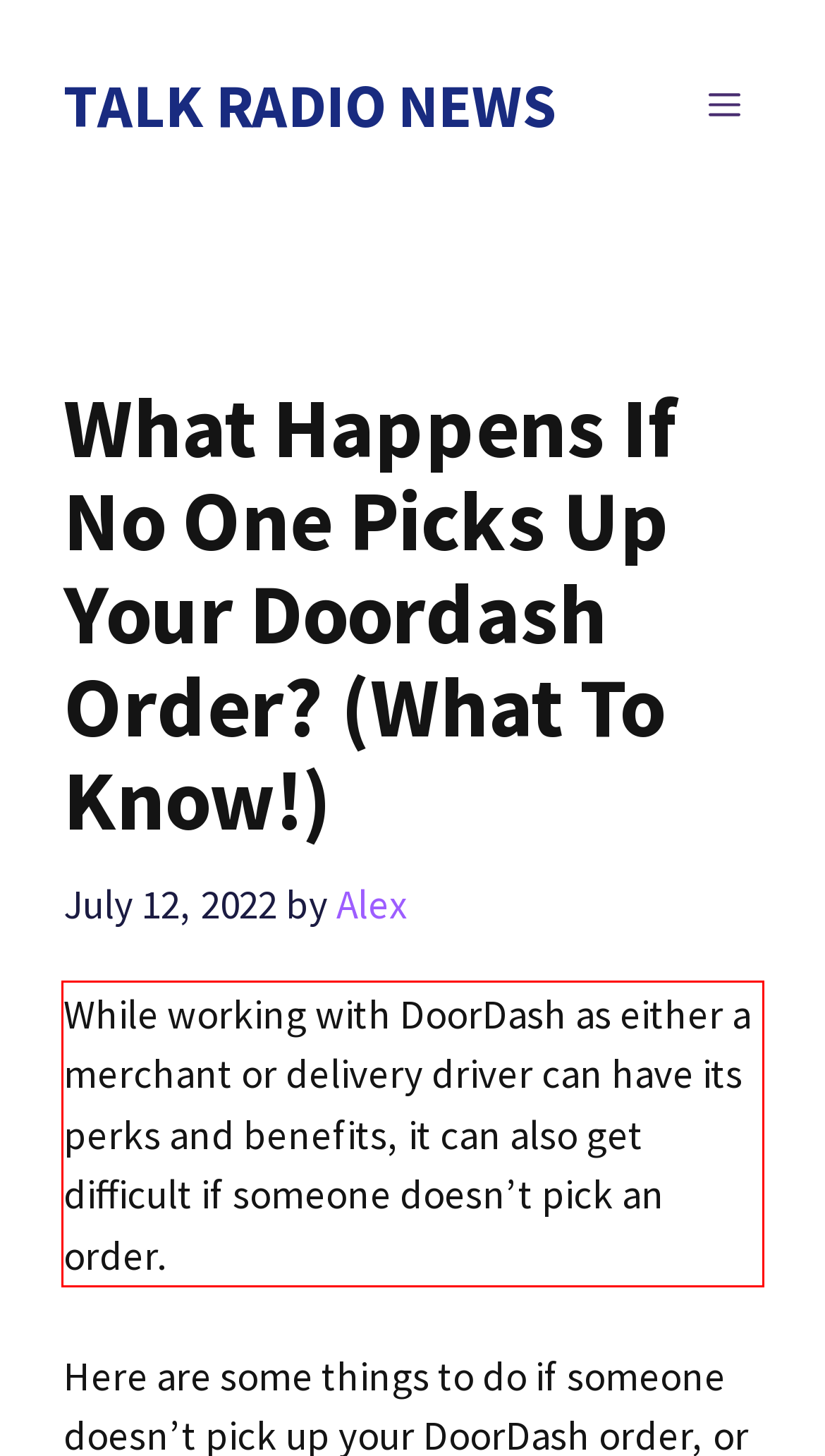From the screenshot of the webpage, locate the red bounding box and extract the text contained within that area.

While working with DoorDash as either a merchant or delivery driver can have its perks and benefits, it can also get difficult if someone doesn’t pick an order.